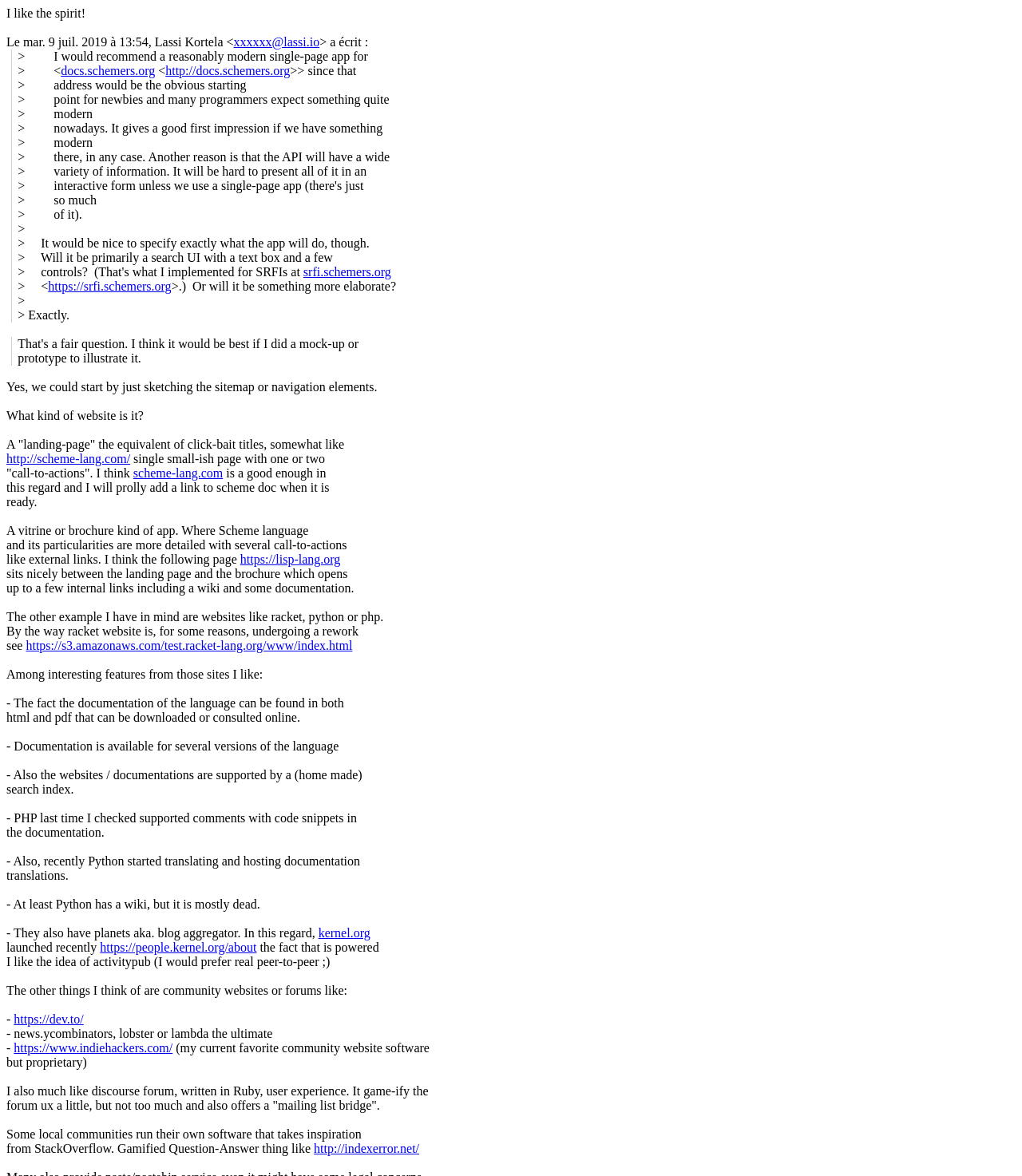Determine the bounding box coordinates for the area you should click to complete the following instruction: "Check the link to kernel.org".

[0.311, 0.788, 0.362, 0.799]